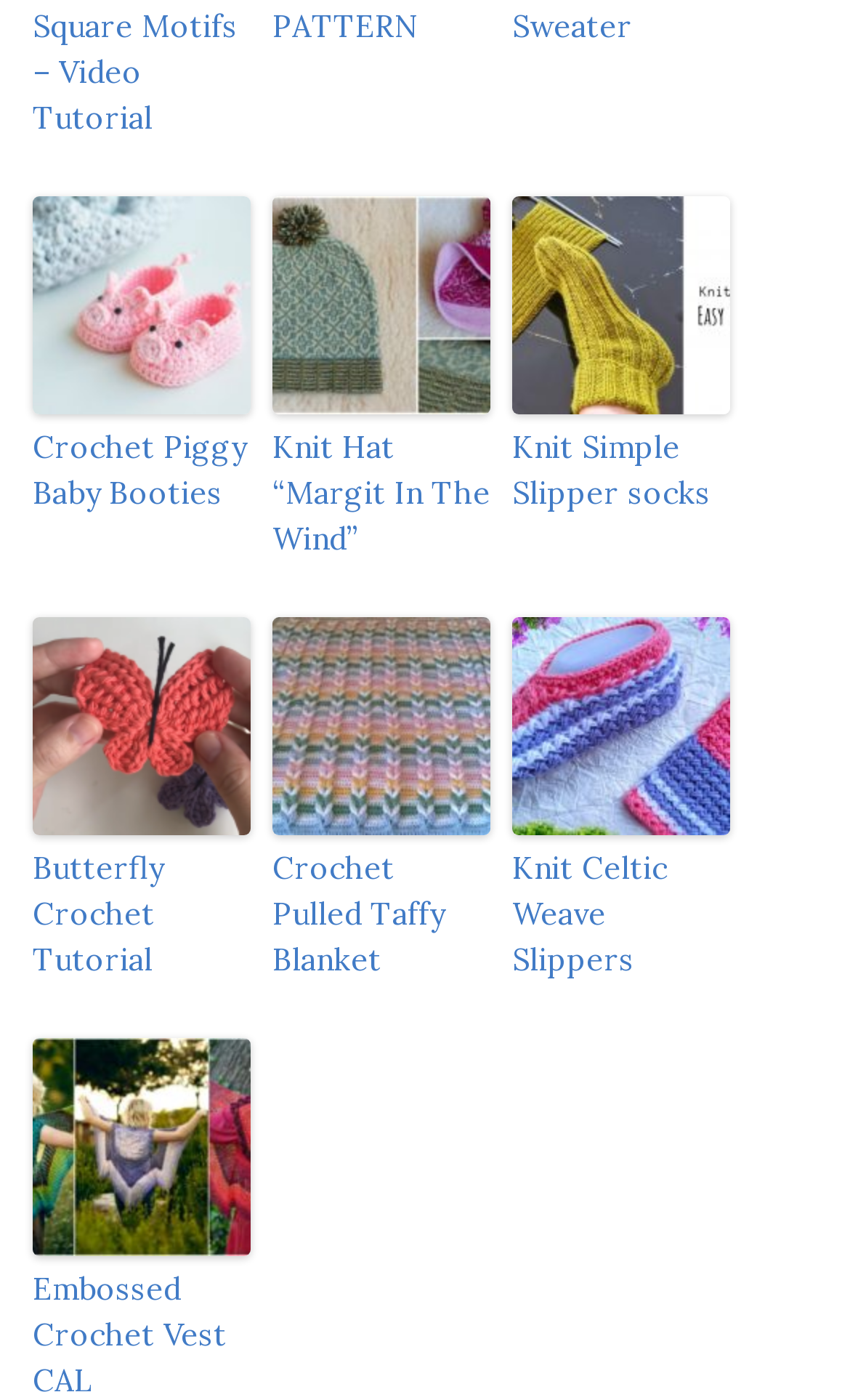How many rows of products are there on the webpage?
We need a detailed and exhaustive answer to the question. Please elaborate.

I analyzed the y1 and y2 coordinates of the links and found that there are three distinct groups of products with similar y1 and y2 values, indicating three rows of products.